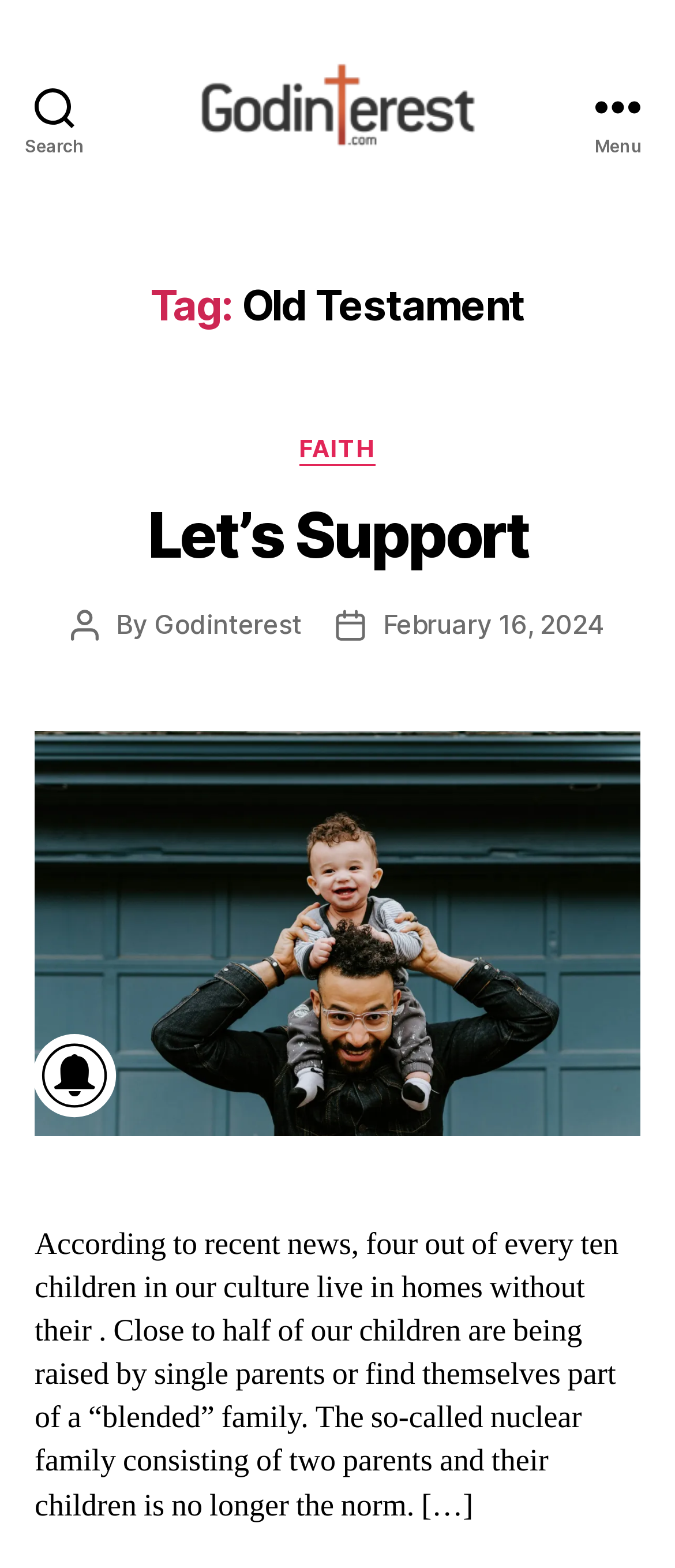Locate the bounding box coordinates of the element to click to perform the following action: 'View the categories'. The coordinates should be given as four float values between 0 and 1, in the form of [left, top, right, bottom].

[0.497, 0.27, 0.724, 0.293]